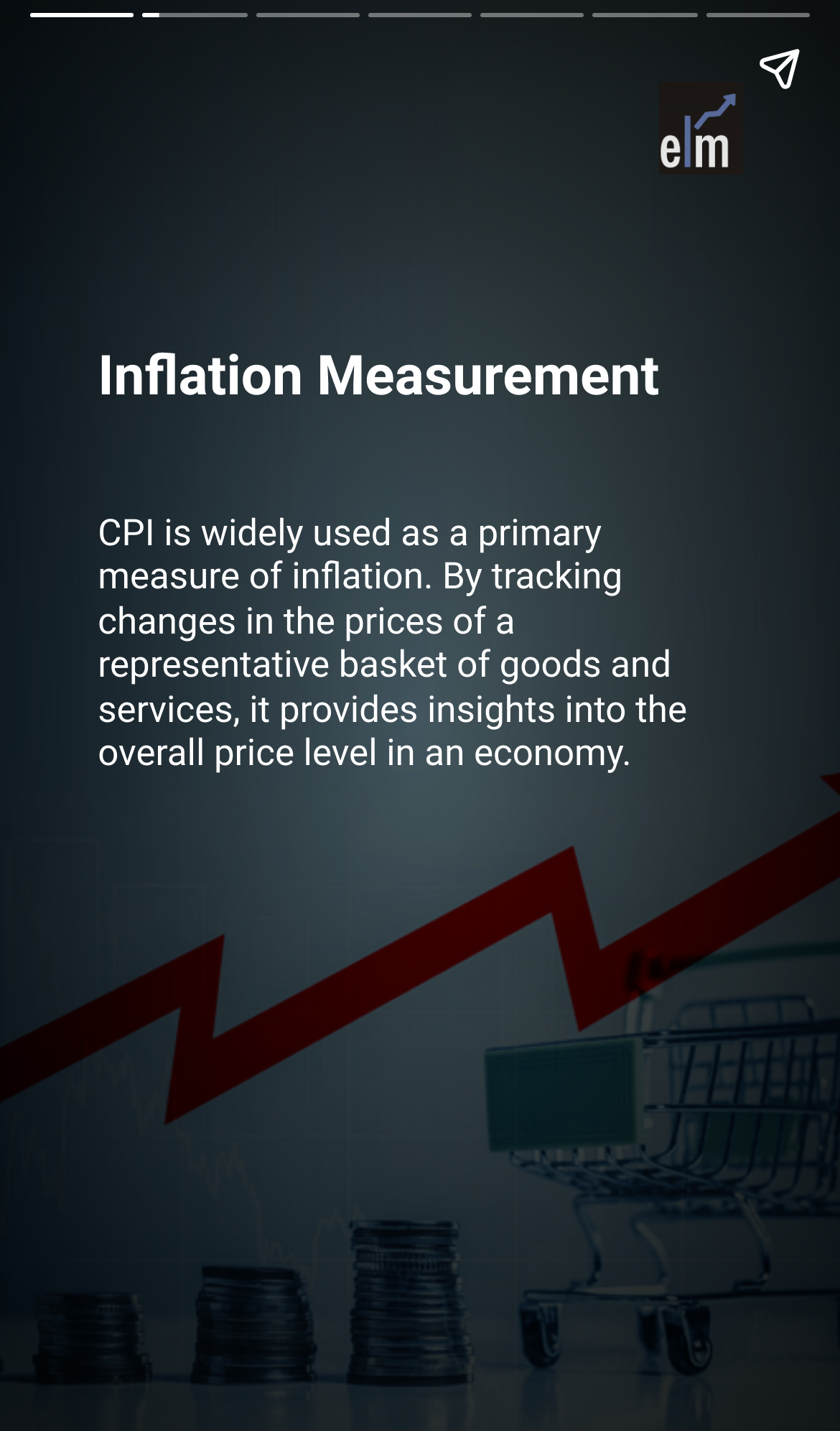Determine the bounding box coordinates in the format (top-left x, top-left y, bottom-right x, bottom-right y). Ensure all values are floating point numbers between 0 and 1. Identify the bounding box of the UI element described by: aria-label="Share story"

[0.867, 0.012, 0.99, 0.084]